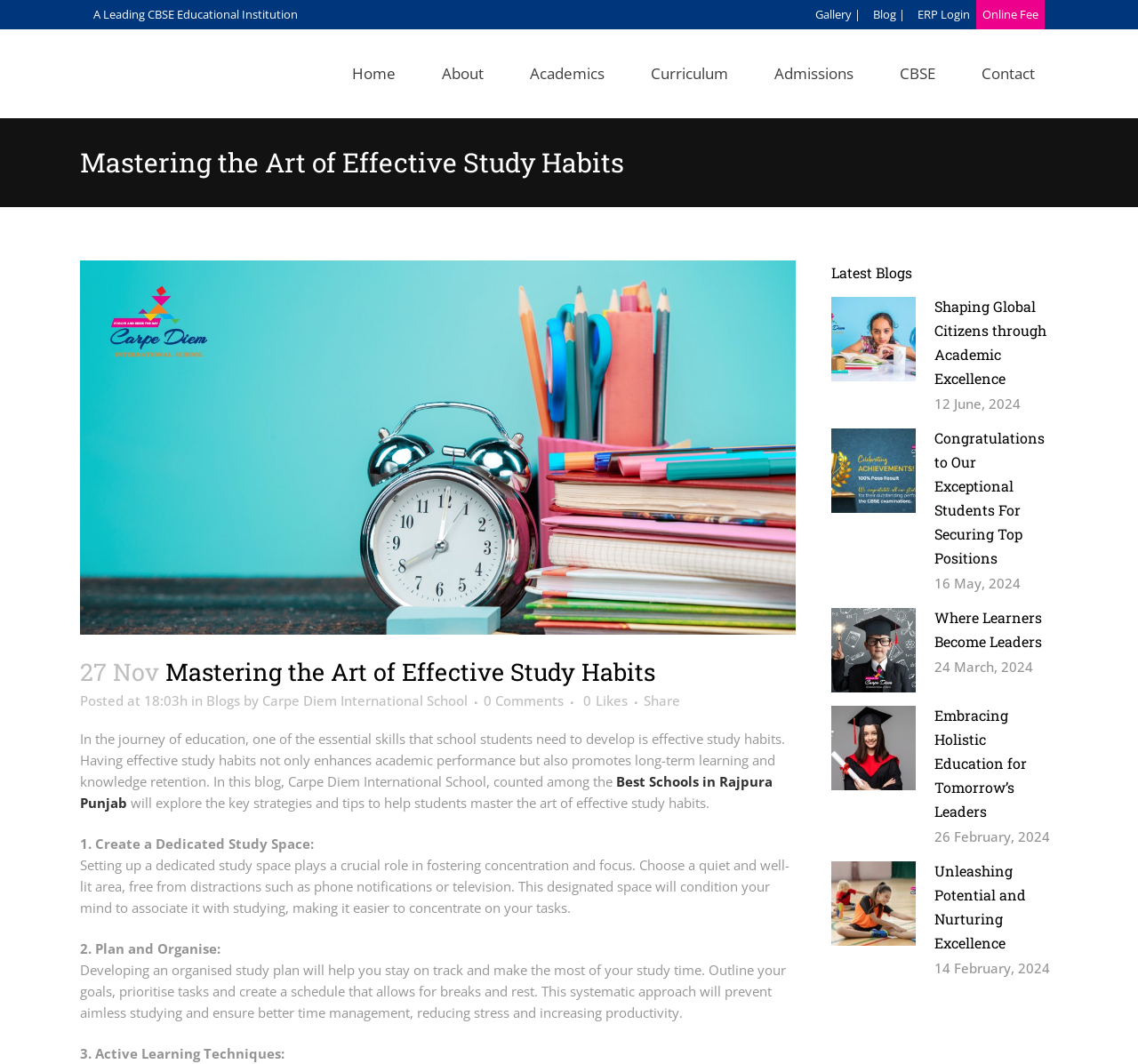Find the bounding box coordinates of the element you need to click on to perform this action: 'Click on the 'Share' link'. The coordinates should be represented by four float values between 0 and 1, in the format [left, top, right, bottom].

[0.566, 0.65, 0.598, 0.667]